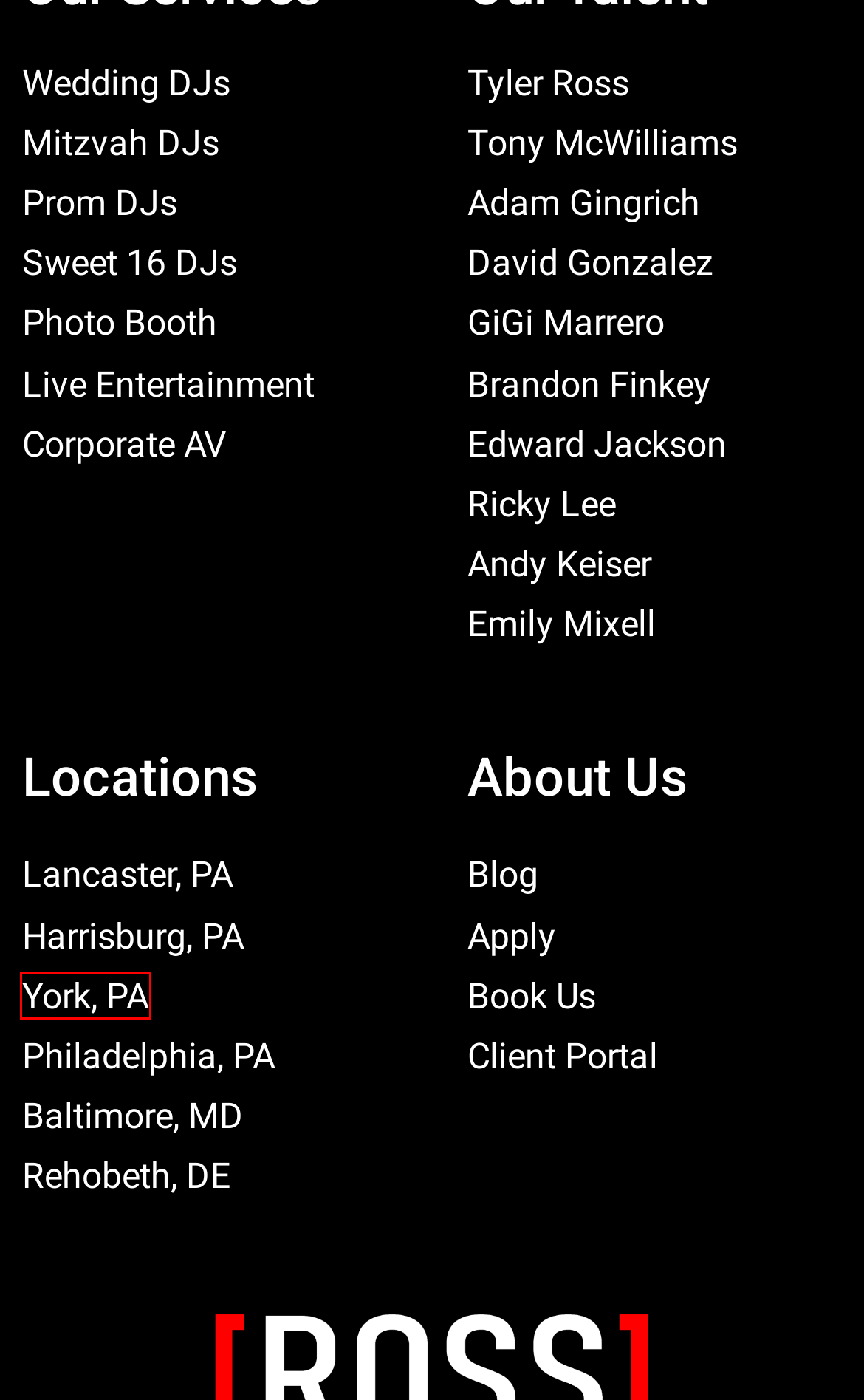Given a webpage screenshot featuring a red rectangle around a UI element, please determine the best description for the new webpage that appears after the element within the bounding box is clicked. The options are:
A. Photo Booth - Ross Productions
B. Tyler Ross - Ross Productions
C. Live Entertainment - Ross Productions
D. Prom DJs - Ross Productions
E. Mitzvah DJs - Ross Productions
F. York PA - Ross Productions
G. Blog - Ross Productions
H. Locations - Ross Productions

F